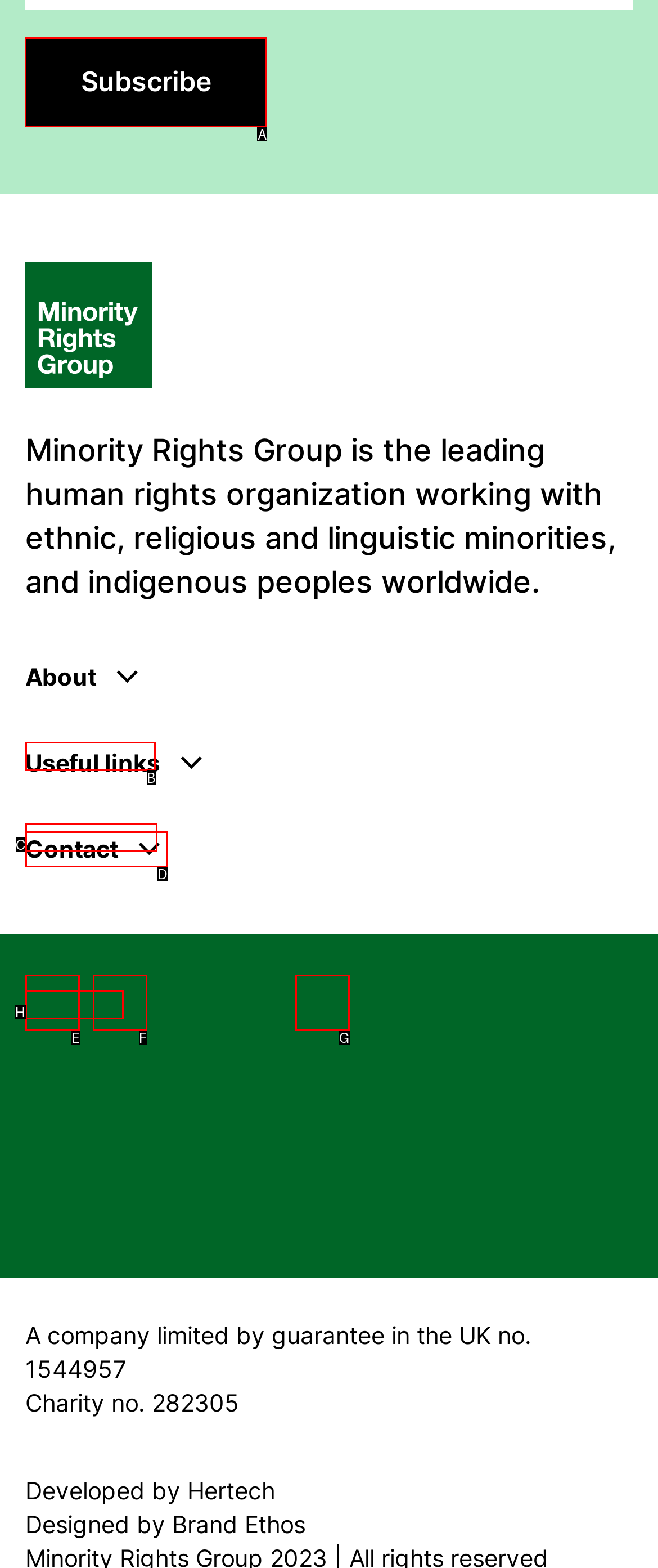Find the option you need to click to complete the following instruction: Subscribe to the newsletter
Answer with the corresponding letter from the choices given directly.

A